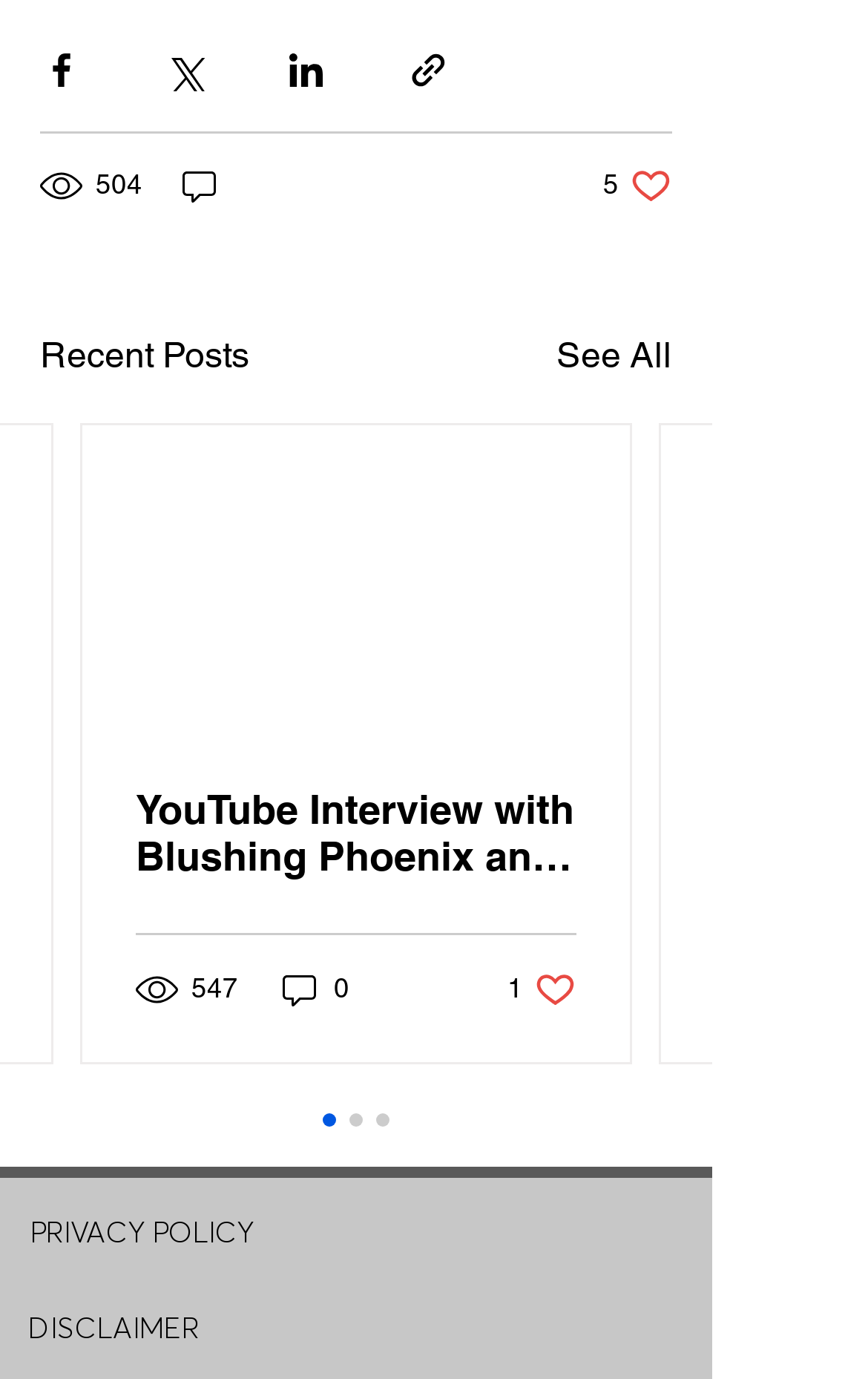Can you specify the bounding box coordinates of the area that needs to be clicked to fulfill the following instruction: "View recent posts"?

[0.046, 0.239, 0.287, 0.277]